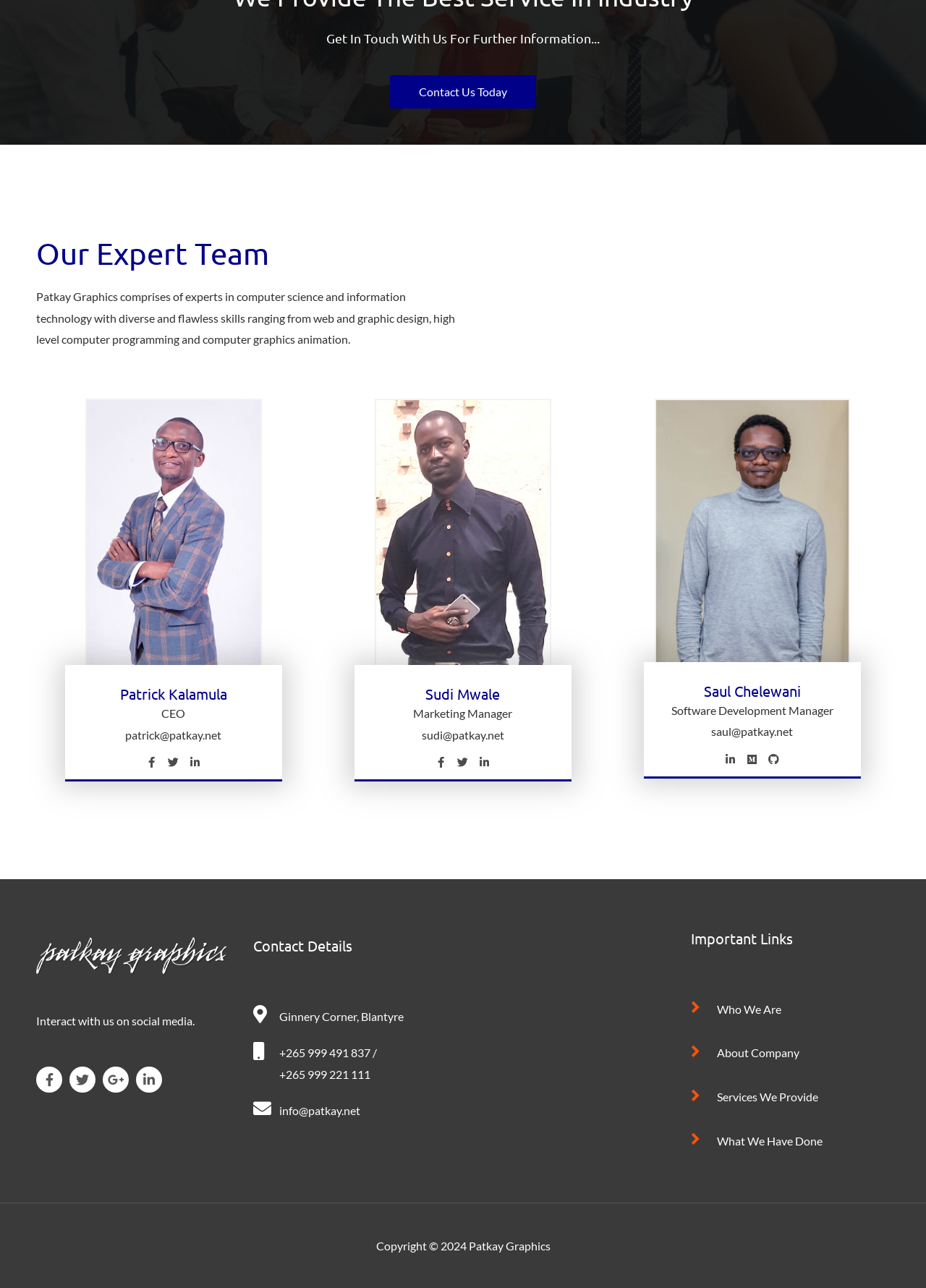What is the address of Patkay Graphics?
From the screenshot, provide a brief answer in one word or phrase.

Ginnery Corner, Blantyre